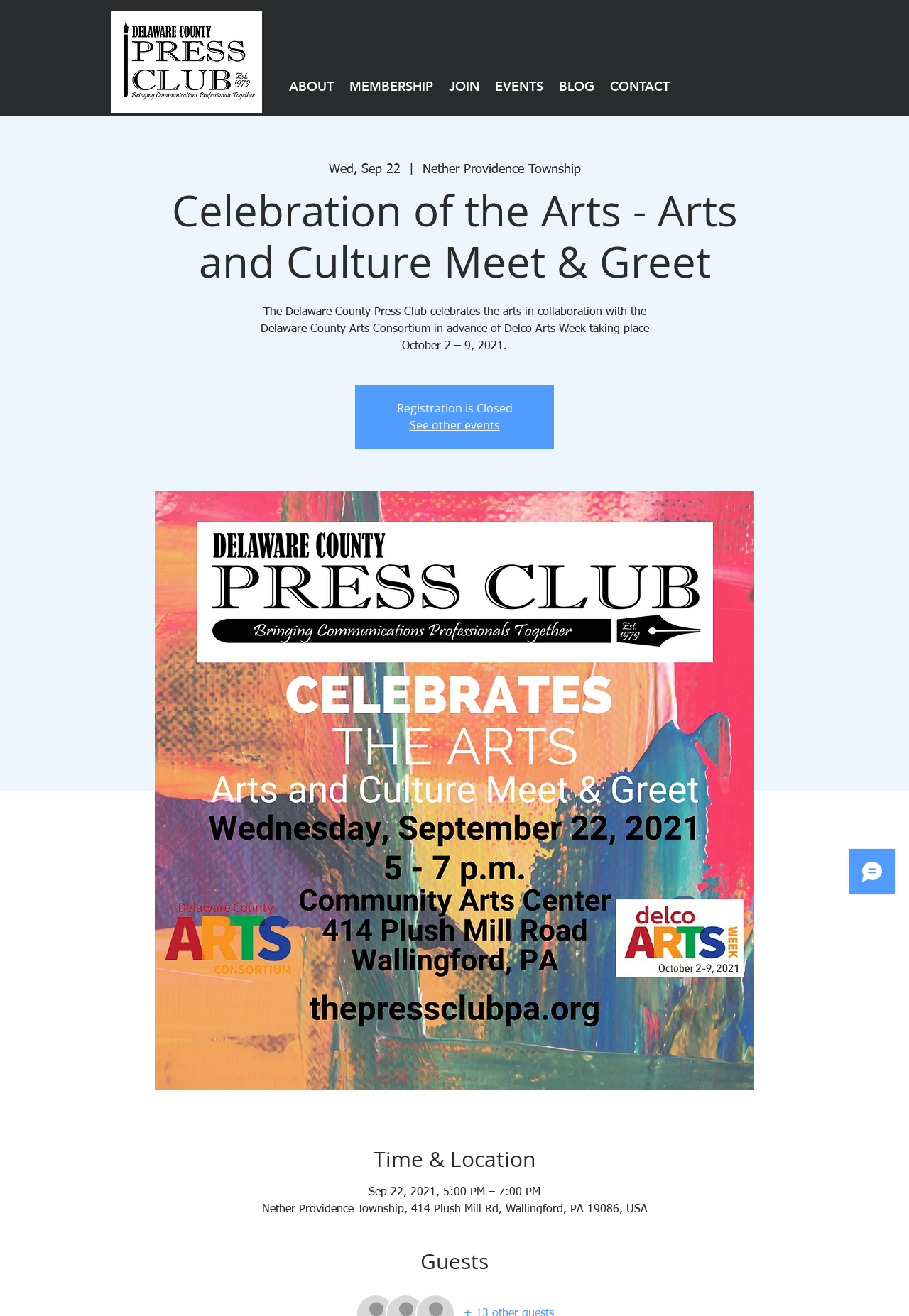Where is the event located?
Look at the screenshot and respond with a single word or phrase.

Nether Providence Township